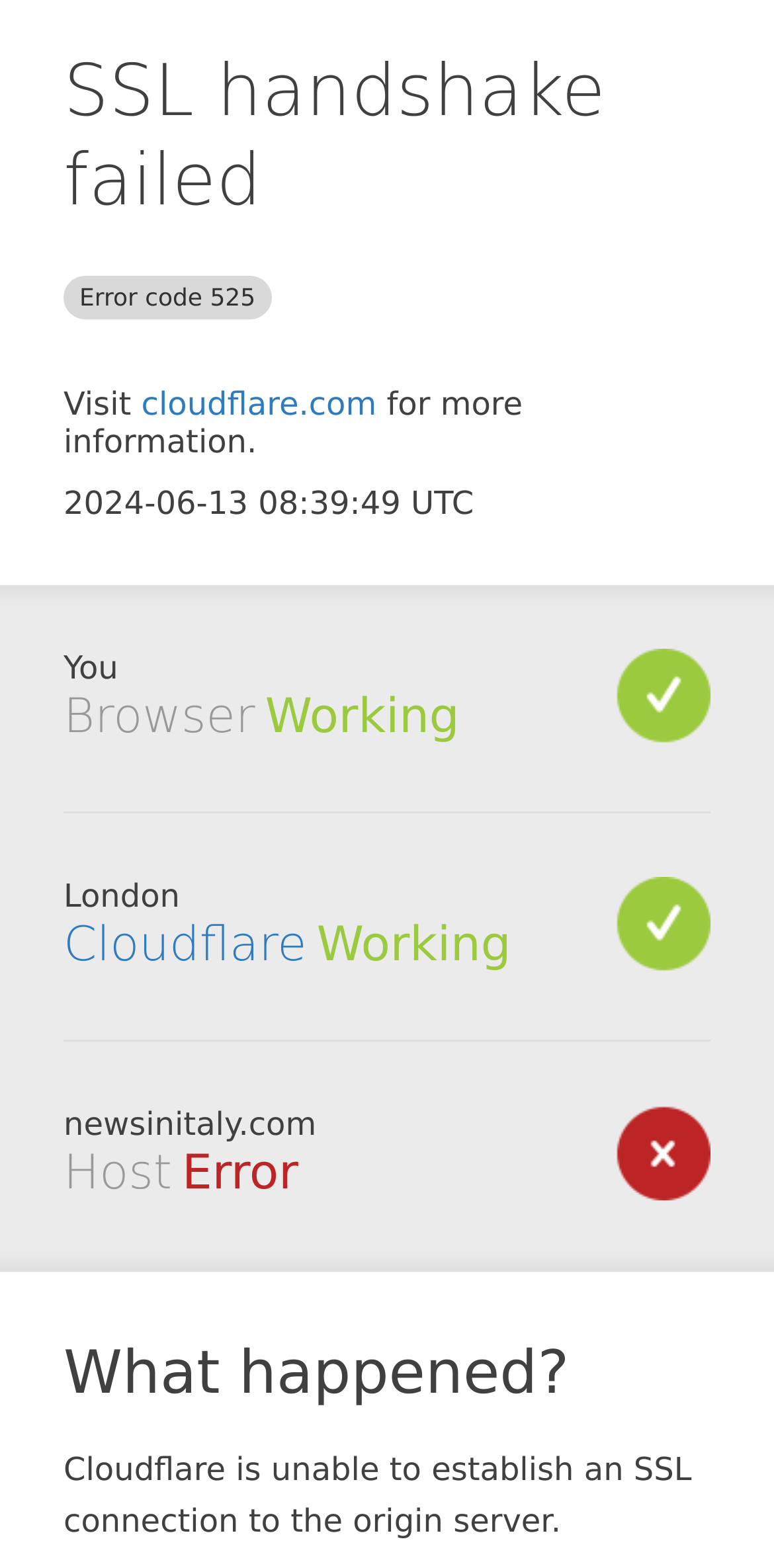Using the information in the image, give a comprehensive answer to the question: 
What is the issue with the origin server?

According to the webpage, Cloudflare is unable to establish an SSL connection to the origin server, which is the issue.